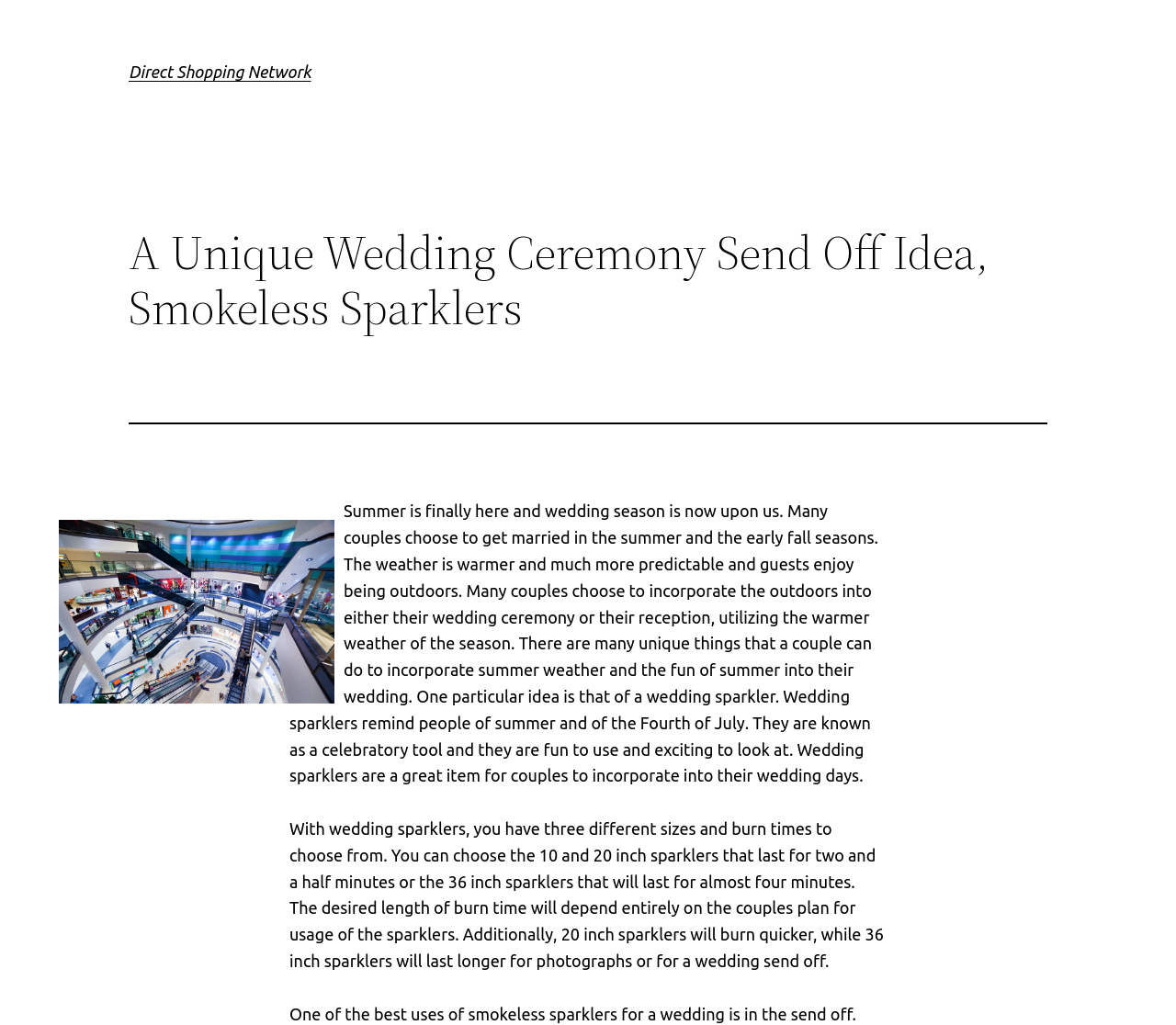What is the purpose of wedding sparklers?
Provide a one-word or short-phrase answer based on the image.

Celebratory tool